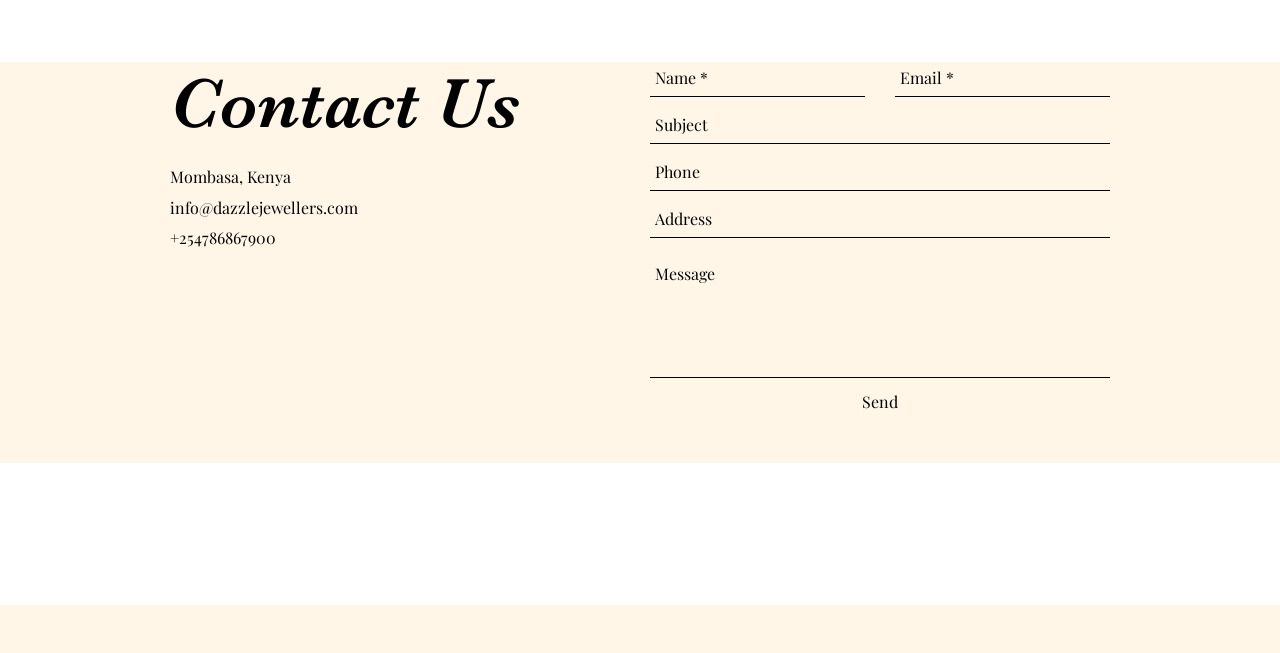Please determine the bounding box coordinates of the area that needs to be clicked to complete this task: 'Click the info@dazzlejewellers.com link'. The coordinates must be four float numbers between 0 and 1, formatted as [left, top, right, bottom].

[0.133, 0.301, 0.28, 0.333]